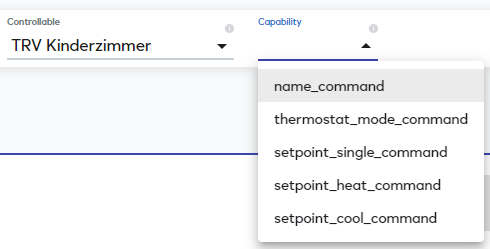What is the purpose of the 'Capability' dropdown menu?
Please analyze the image and answer the question with as much detail as possible.

The 'Capability' dropdown menu displays various command options that the user can select to interact with the device, allowing the user to manage the operational modes and settings of the thermostat.